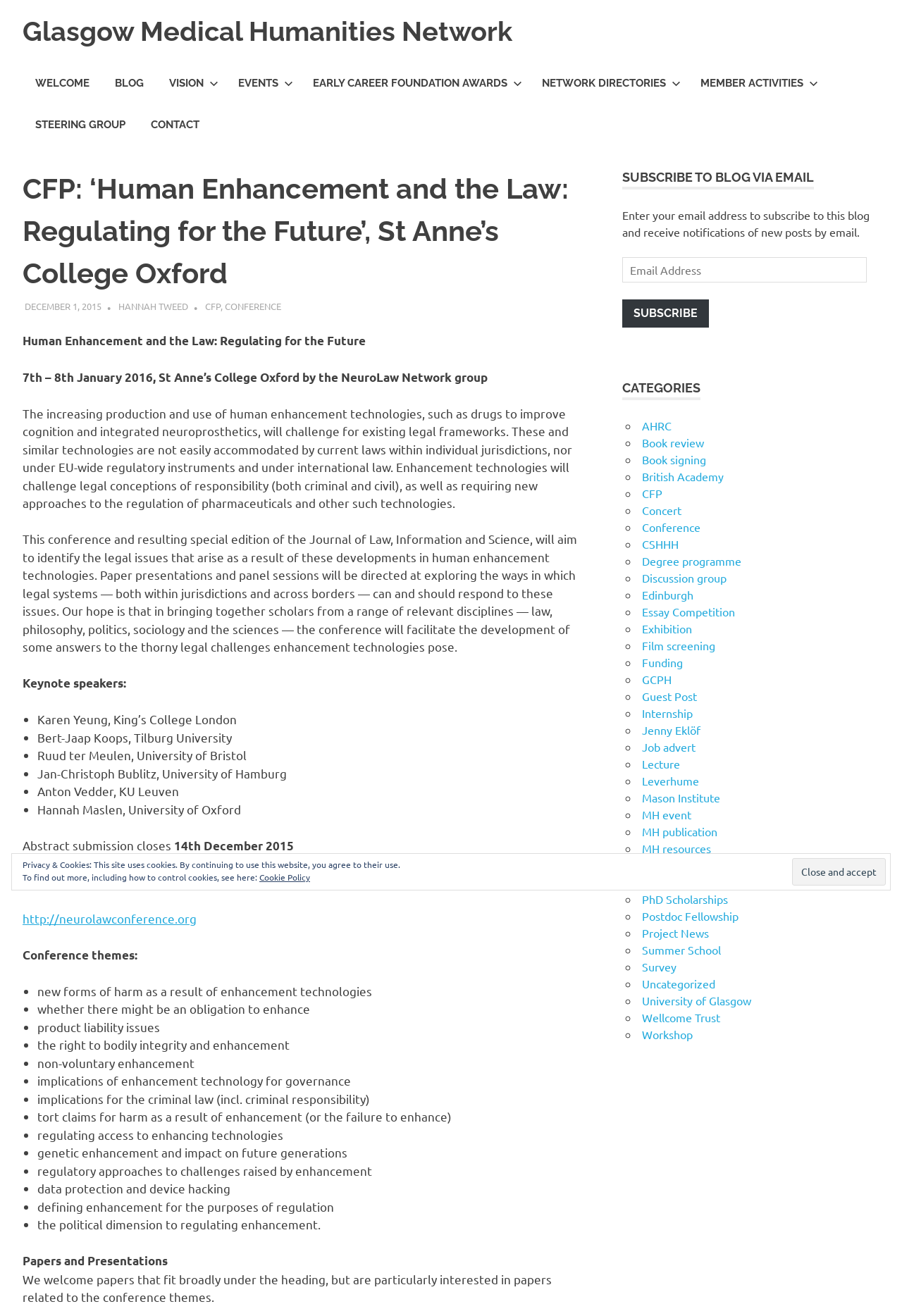Using the webpage screenshot, locate the HTML element that fits the following description and provide its bounding box: "Network Directories".

[0.587, 0.048, 0.762, 0.079]